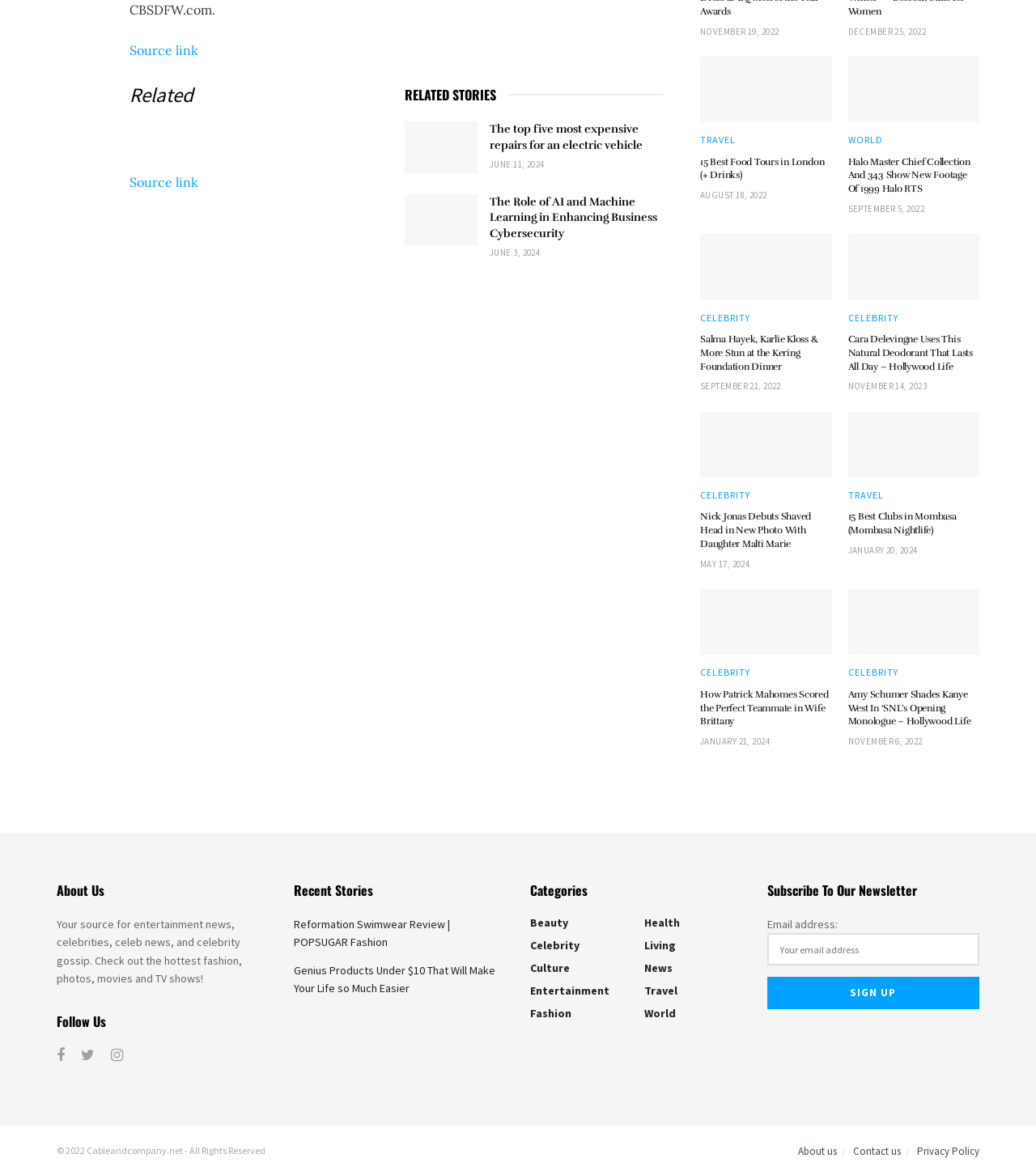Provide the bounding box coordinates, formatted as (top-left x, top-left y, bottom-right x, bottom-right y), with all values being floating point numbers between 0 and 1. Identify the bounding box of the UI element that matches the description: November 6, 2022

[0.818, 0.628, 0.89, 0.638]